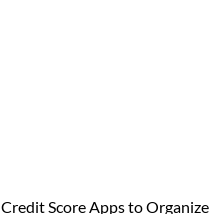What is the theme of the related content?
Using the image as a reference, give an elaborate response to the question.

The caption states that the image encapsulates the theme of the related content, which is encouraging readers to explore effective resources for managing their credit scores. This theme is centered around financial organization and the importance of tracking and enhancing personal financial health.